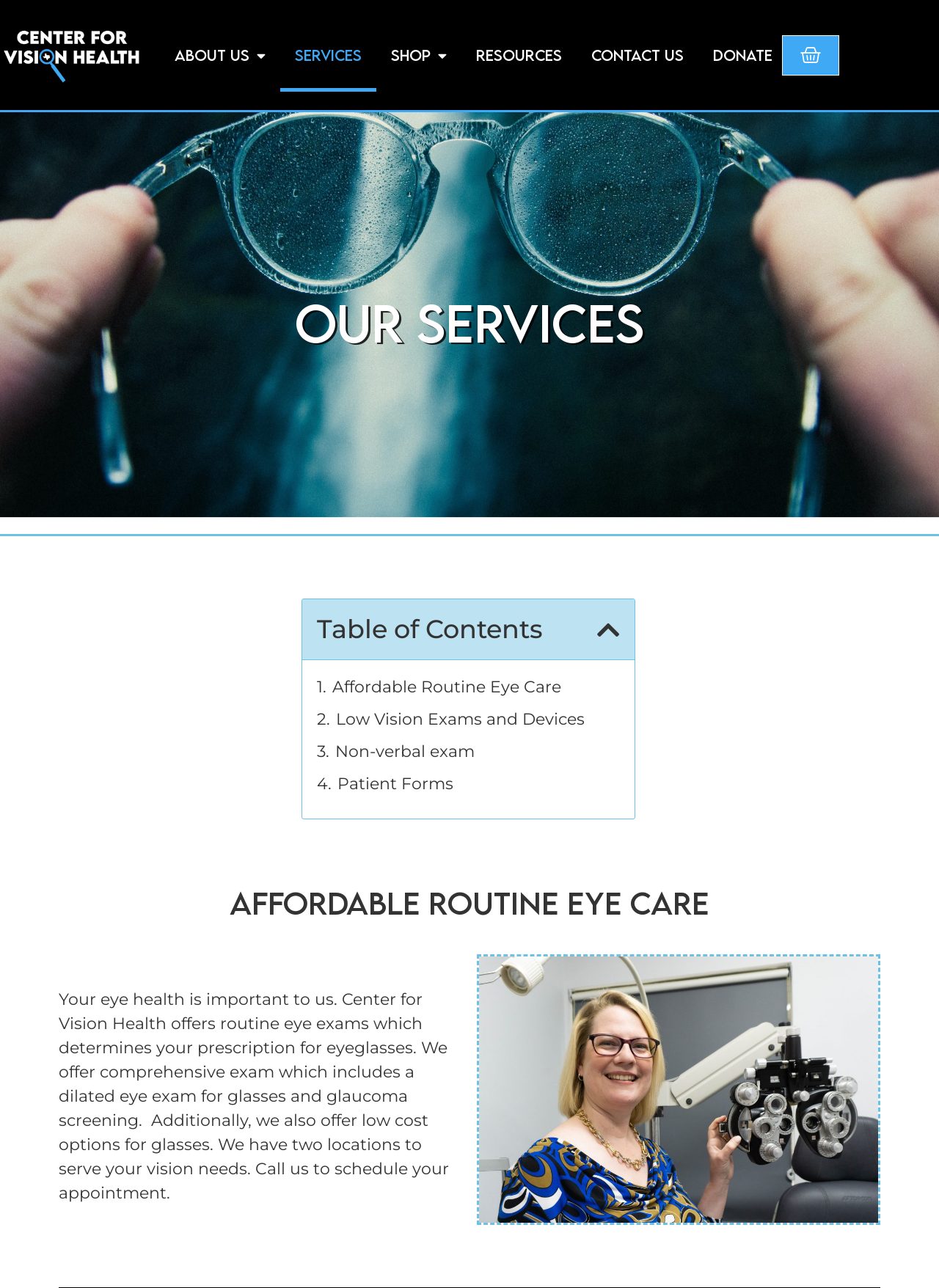Using the description: "$0.00 0 Cart", identify the bounding box of the corresponding UI element in the screenshot.

[0.833, 0.027, 0.894, 0.058]